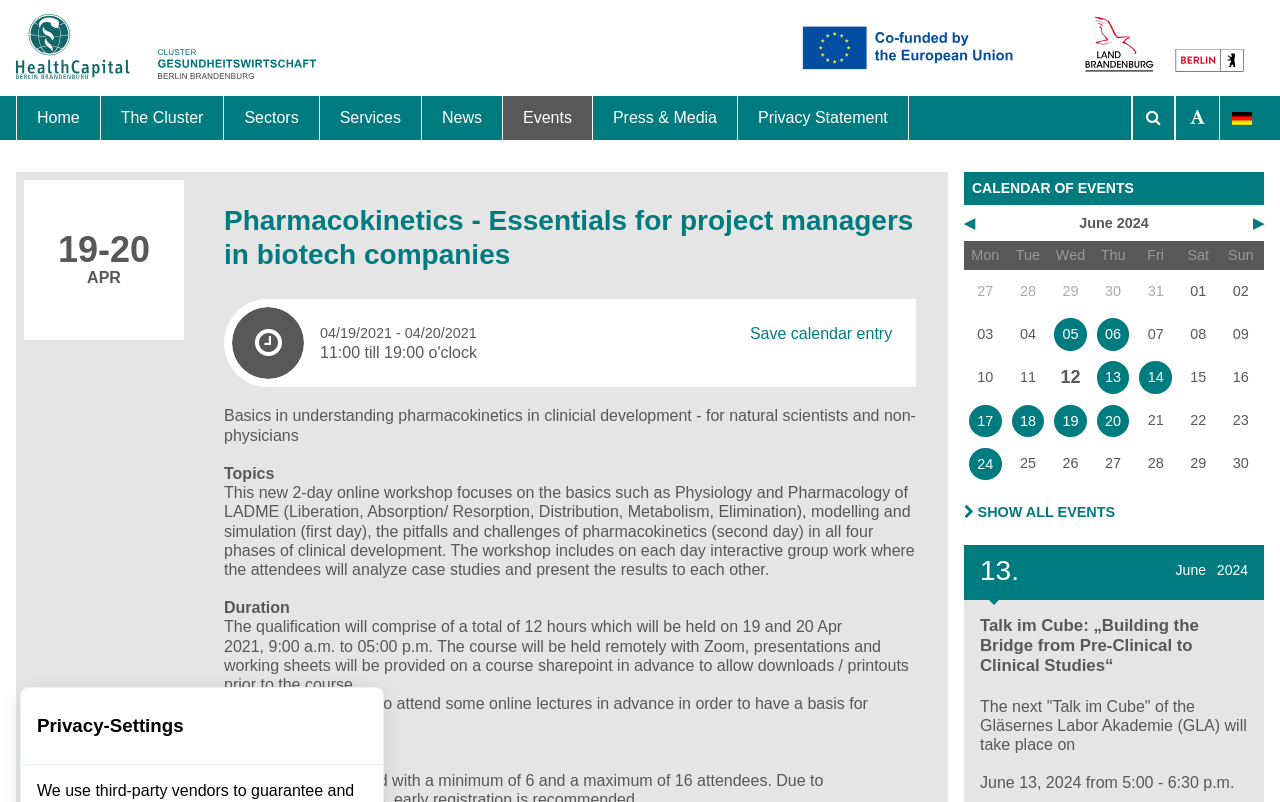Locate and generate the text content of the webpage's heading.

Pharmacokinetics - Essentials for project managers in biotech companies